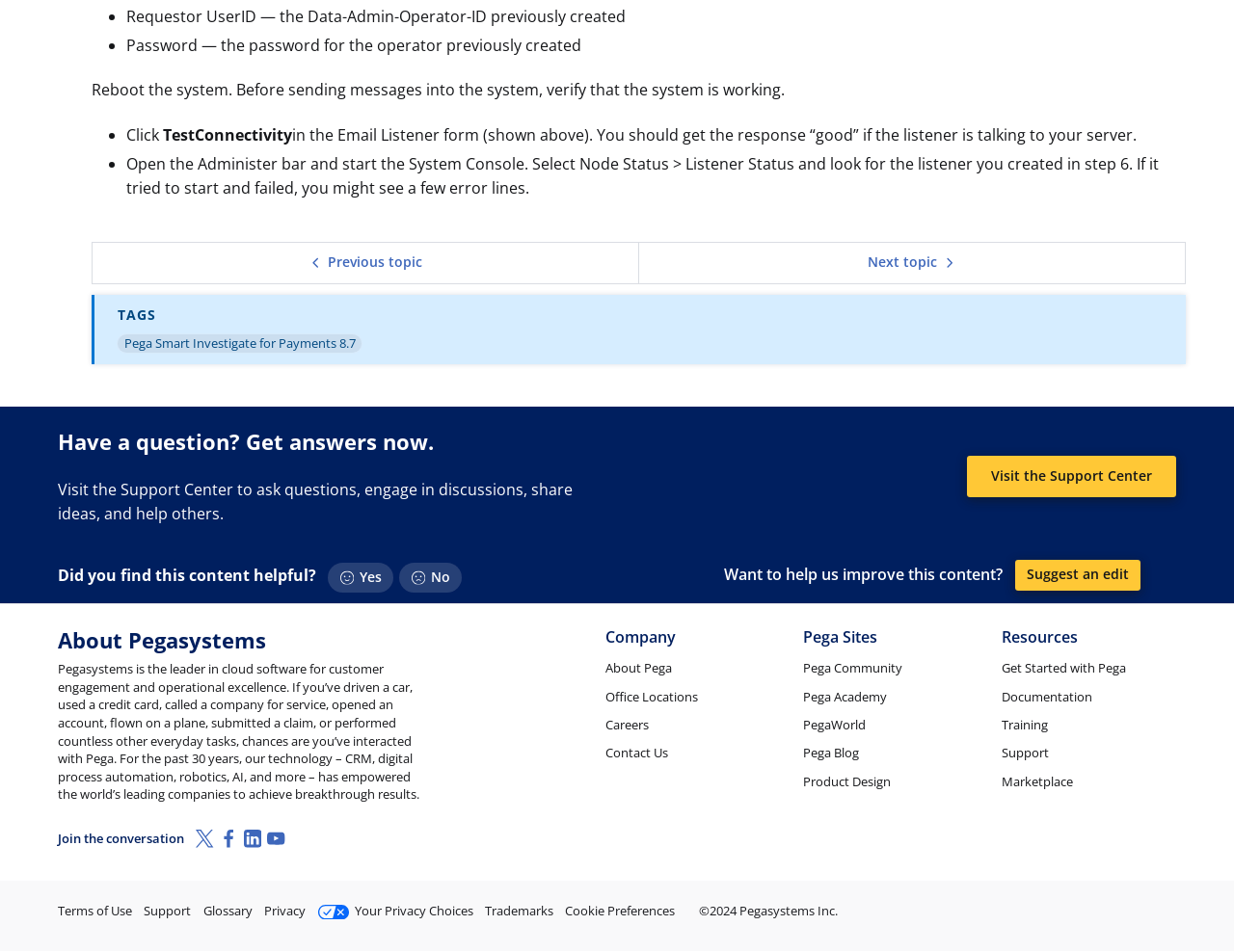Locate the bounding box coordinates of the clickable region necessary to complete the following instruction: "Visit the Support Center". Provide the coordinates in the format of four float numbers between 0 and 1, i.e., [left, top, right, bottom].

[0.784, 0.479, 0.953, 0.522]